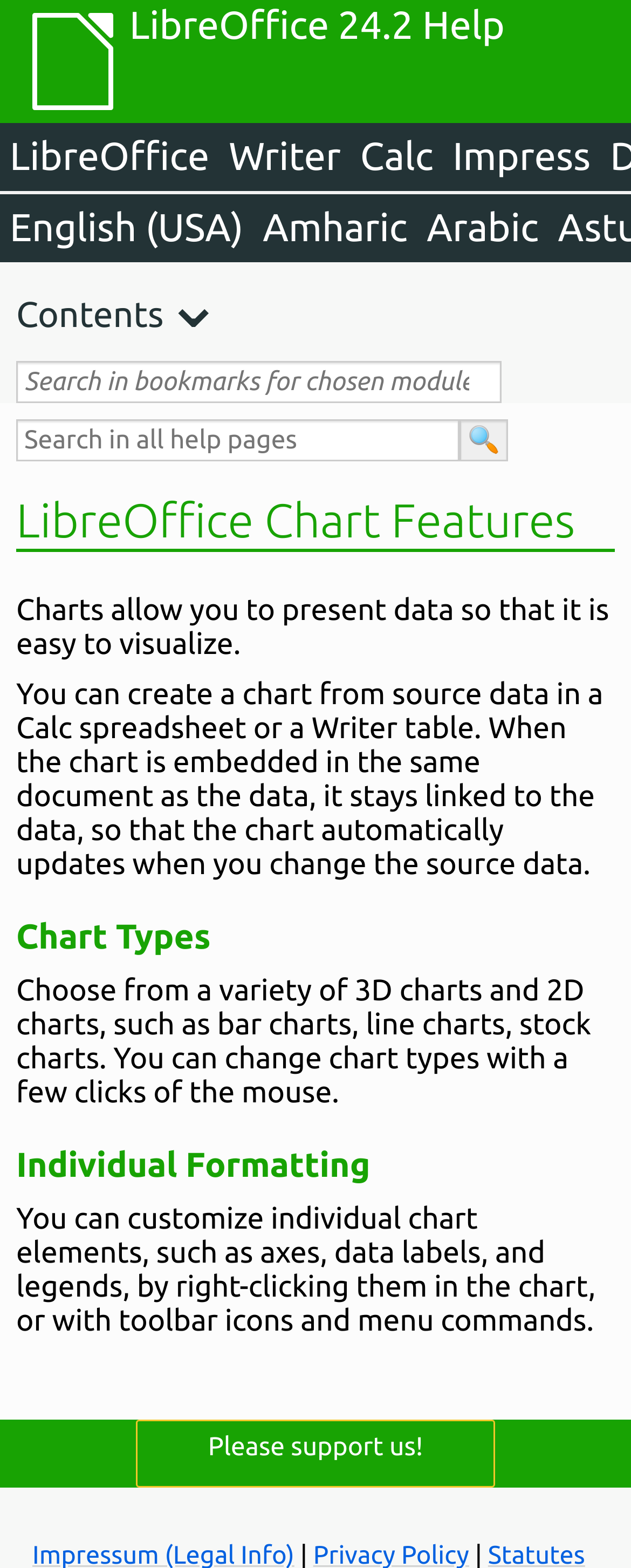Locate the bounding box coordinates of the item that should be clicked to fulfill the instruction: "Search in bookmarks for chosen module".

[0.026, 0.23, 0.795, 0.257]